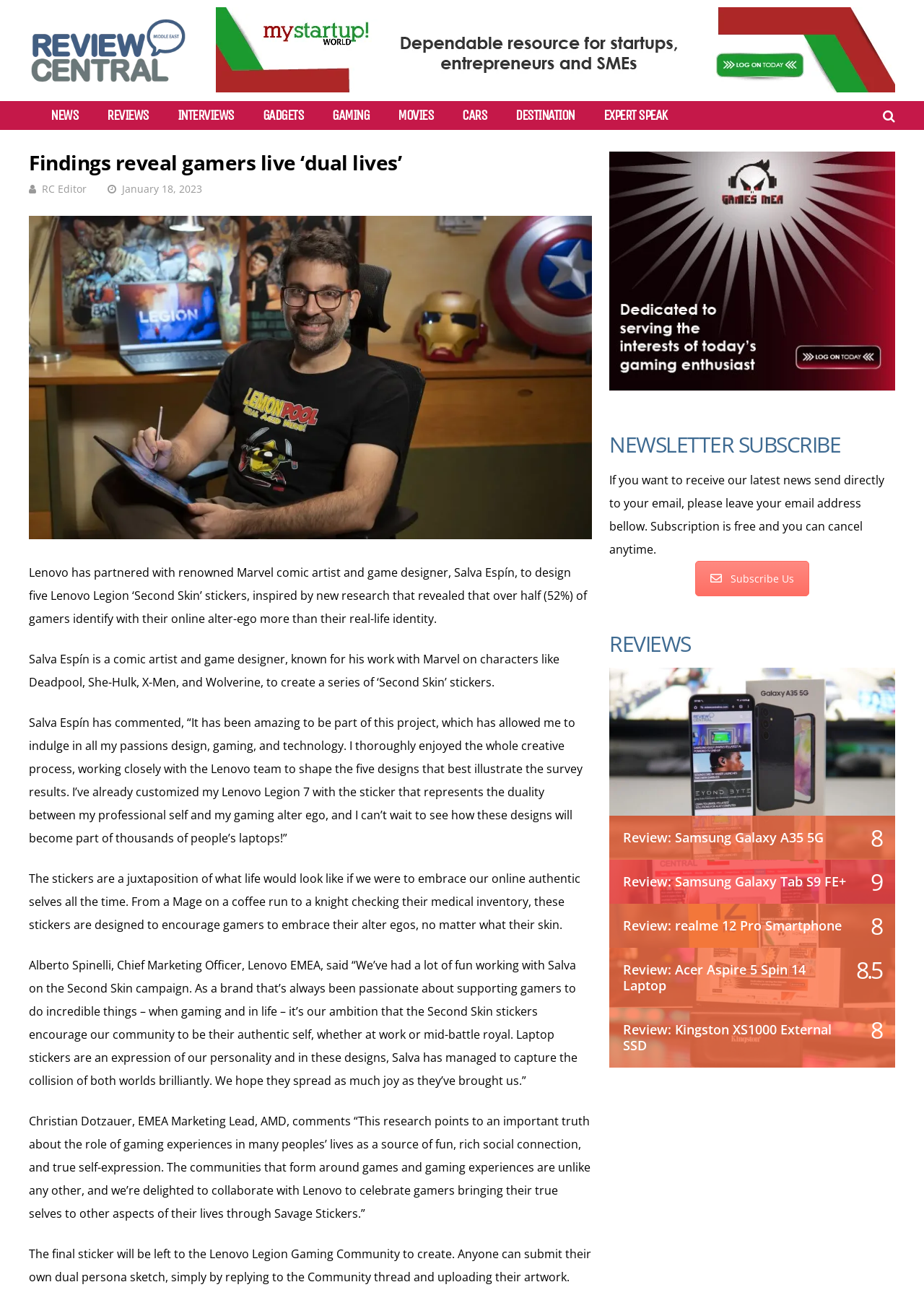Could you indicate the bounding box coordinates of the region to click in order to complete this instruction: "Click on NEWS".

[0.055, 0.084, 0.084, 0.095]